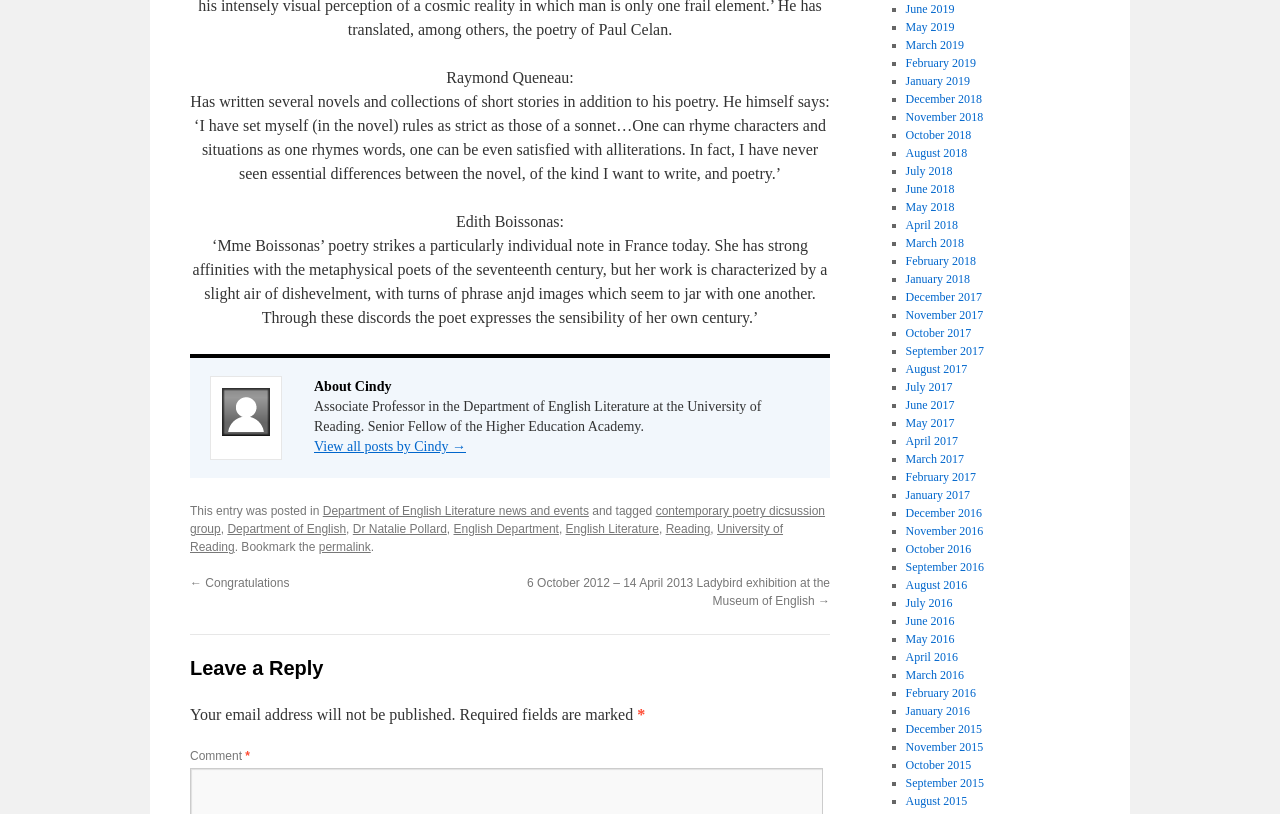From the webpage screenshot, predict the bounding box coordinates (top-left x, top-left y, bottom-right x, bottom-right y) for the UI element described here: University of Reading

[0.148, 0.642, 0.612, 0.681]